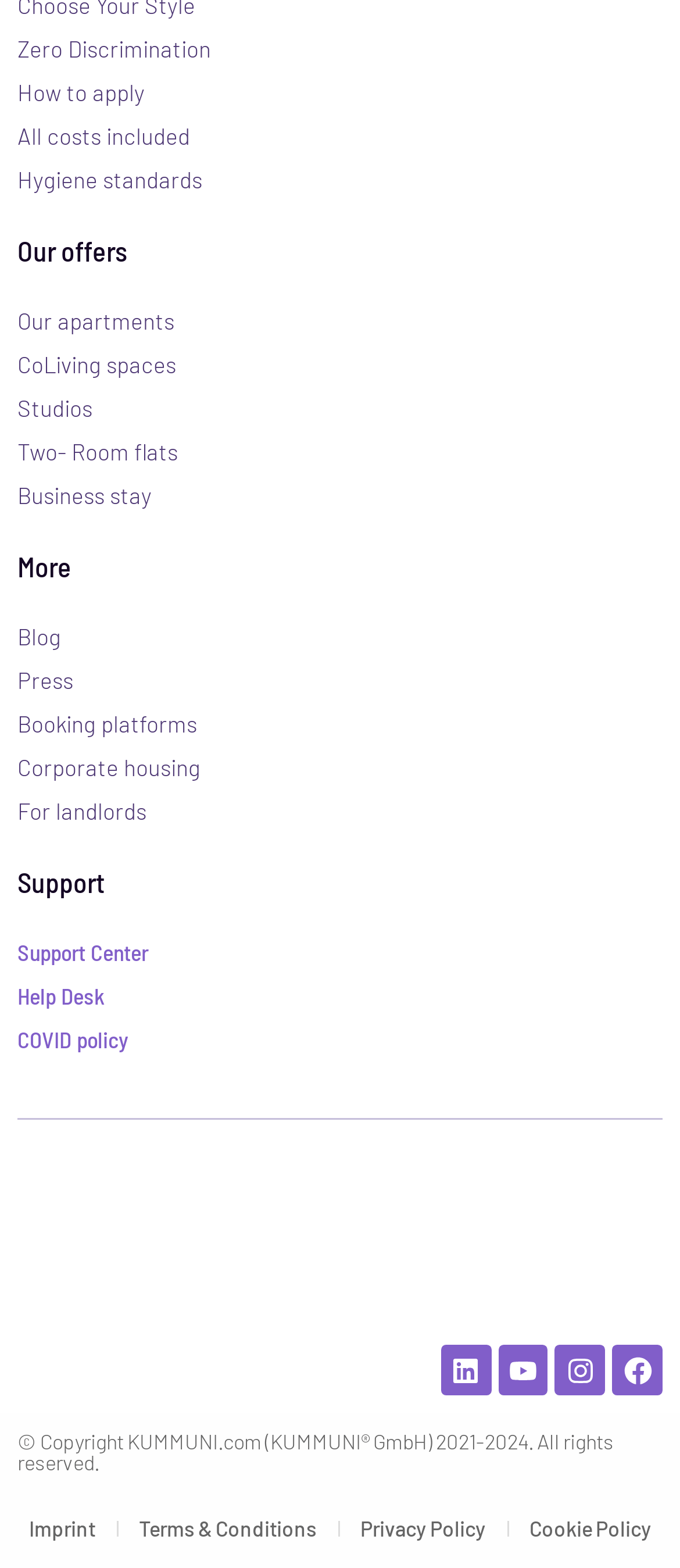Please identify the bounding box coordinates of the area that needs to be clicked to fulfill the following instruction: "Click on Zero Discrimination."

[0.026, 0.018, 0.974, 0.046]